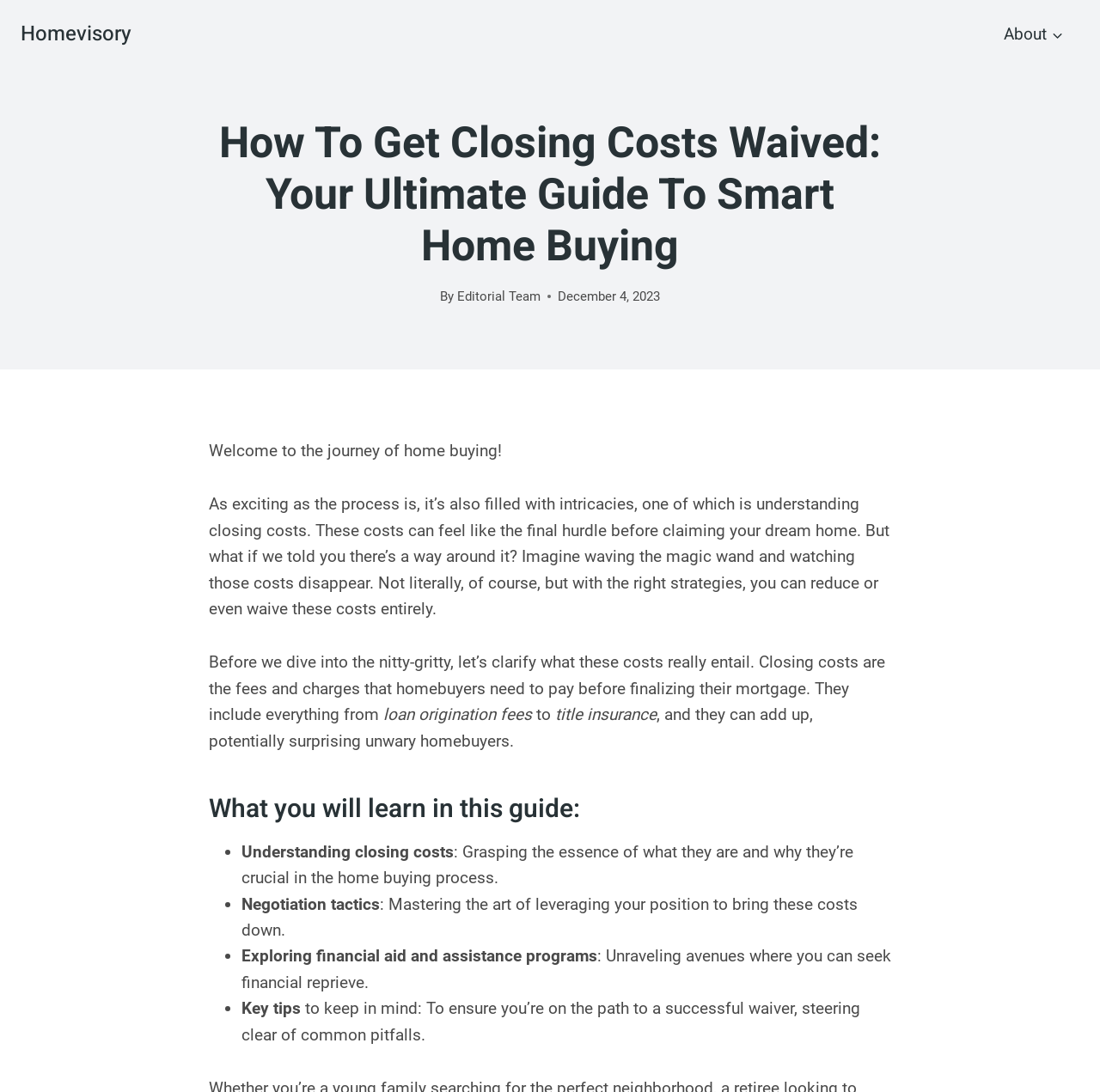Identify the bounding box for the described UI element: "Jacks".

None